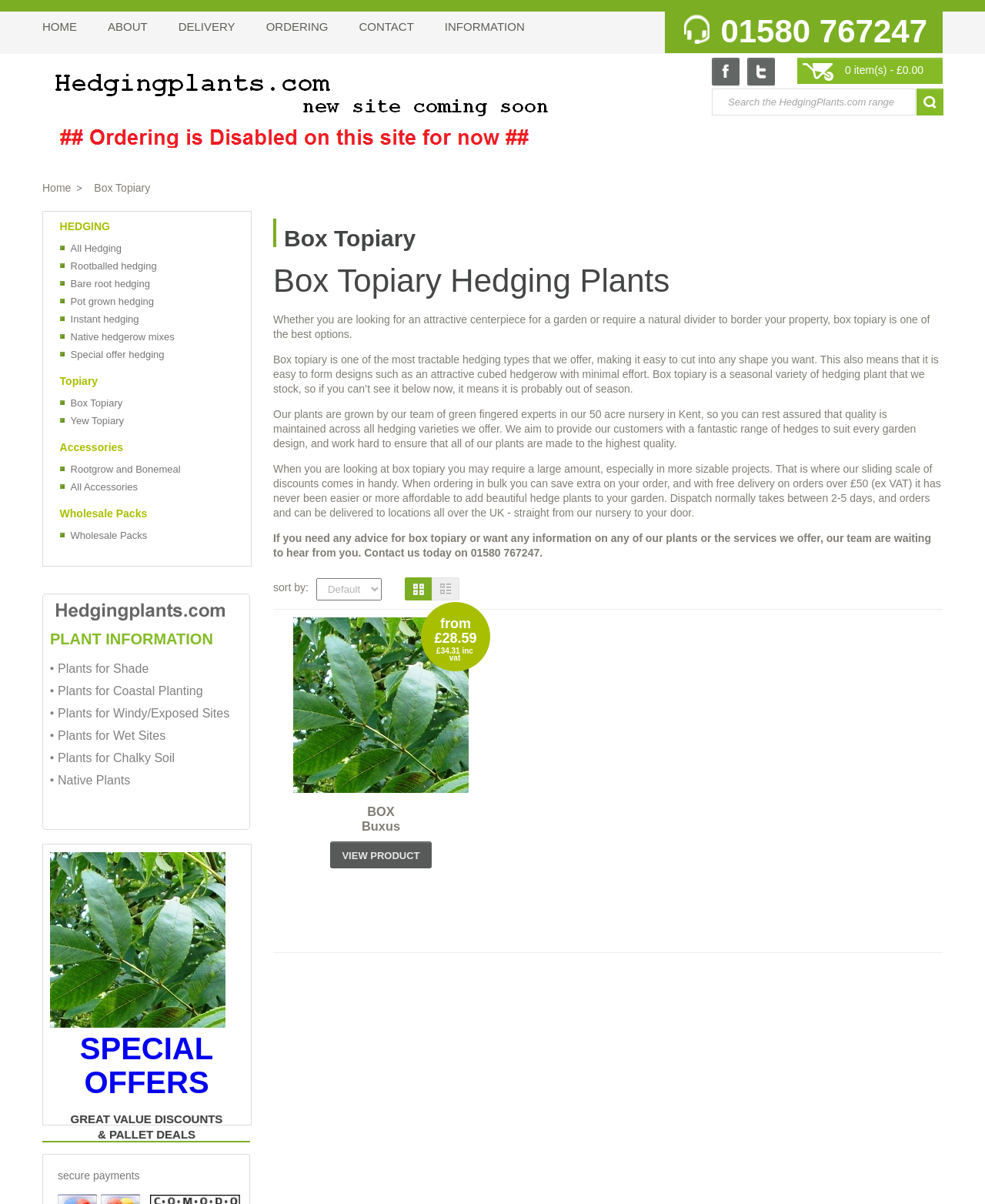Find the bounding box coordinates of the area that needs to be clicked in order to achieve the following instruction: "contact us". The coordinates should be specified as four float numbers between 0 and 1, i.e., [left, top, right, bottom].

[0.364, 0.017, 0.42, 0.027]